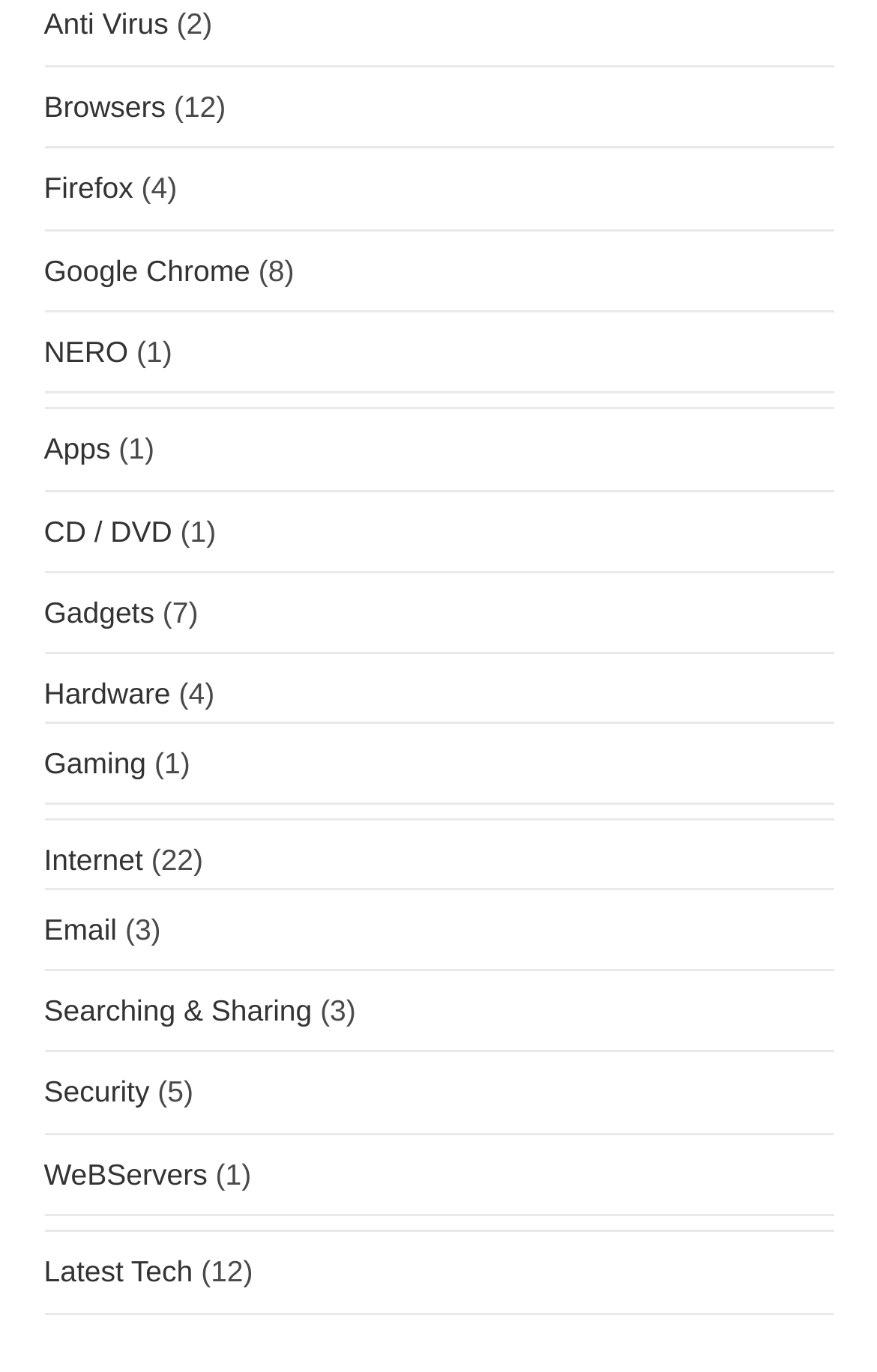Please indicate the bounding box coordinates of the element's region to be clicked to achieve the instruction: "Search". Provide the coordinates as four float numbers between 0 and 1, i.e., [left, top, right, bottom].

None